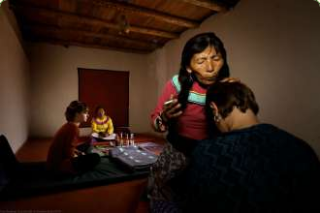Using the information shown in the image, answer the question with as much detail as possible: What is the ambiance of the room?

The caption describes the ambiance of the room as serene, which suggests a peaceful and calming atmosphere, complemented by natural materials and warm tones, creating a sense of tranquility and spirituality.